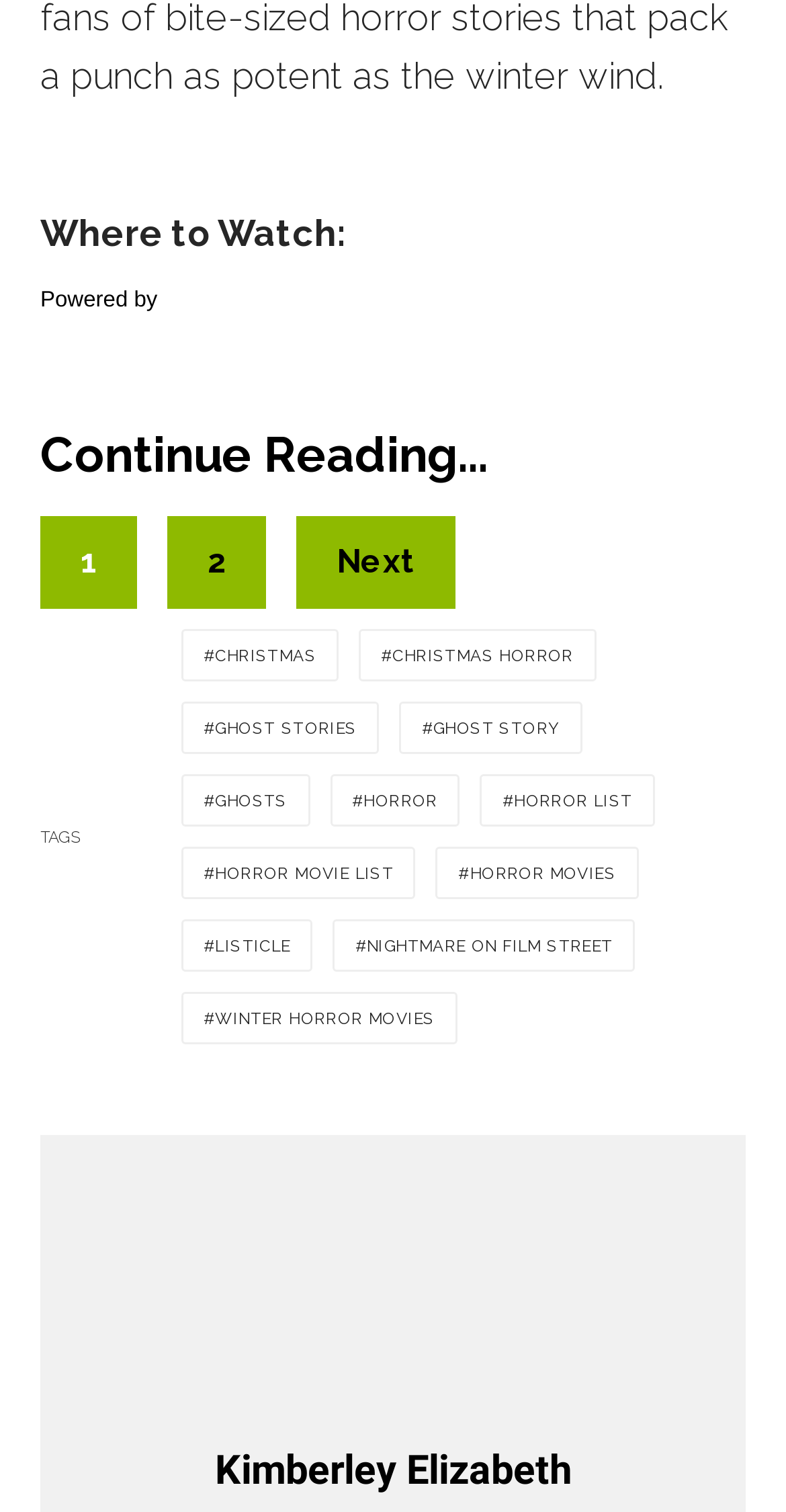Find the bounding box coordinates for the HTML element described as: "nightmare on film street". The coordinates should consist of four float values between 0 and 1, i.e., [left, top, right, bottom].

[0.424, 0.608, 0.808, 0.643]